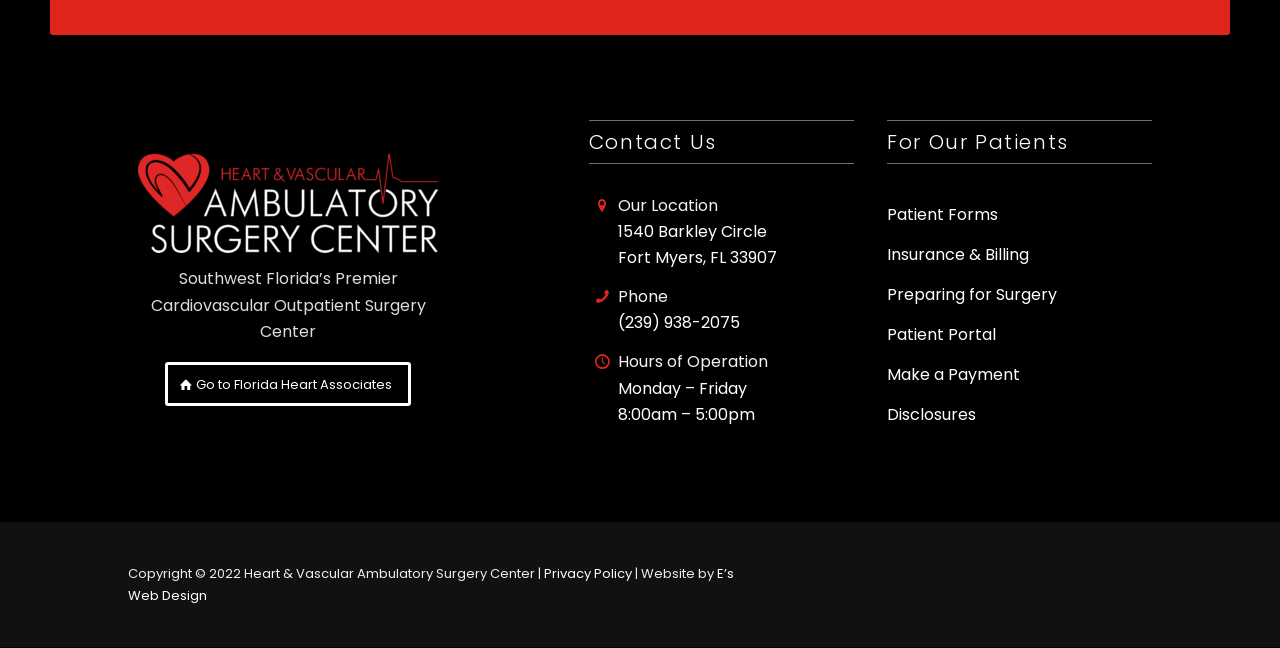Determine the bounding box coordinates for the area that needs to be clicked to fulfill this task: "Click on the 'Braley Hill Road at the FLT 064' link". The coordinates must be given as four float numbers between 0 and 1, i.e., [left, top, right, bottom].

None